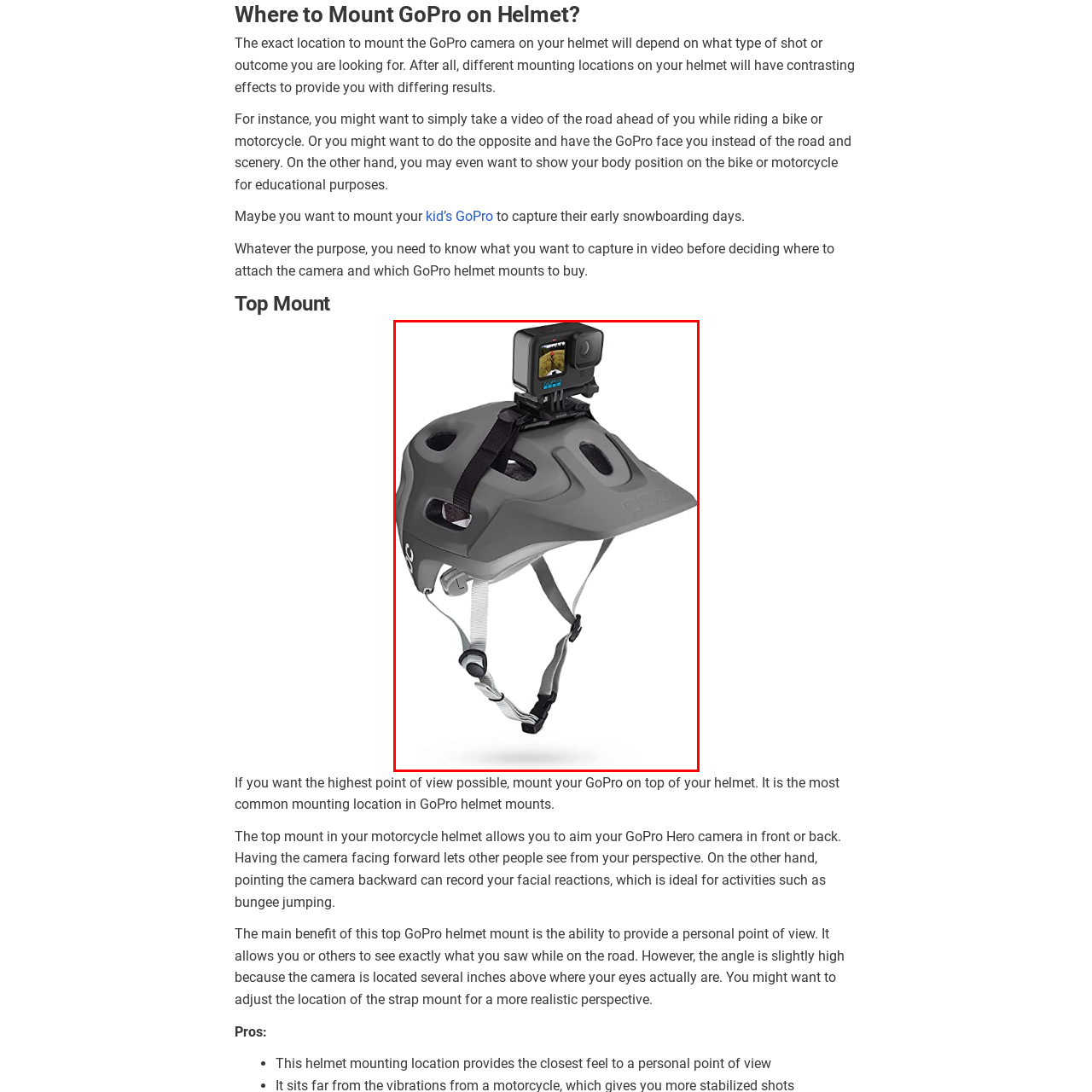What type of perspective does the camera's positioning allow for?
Please analyze the image within the red bounding box and provide a comprehensive answer based on the visual information.

The camera's positioning on top of the helmet allows for a first-person perspective, capturing the rider's view and surroundings, making it ideal for documenting experiences or sharing those exhilarating moments.